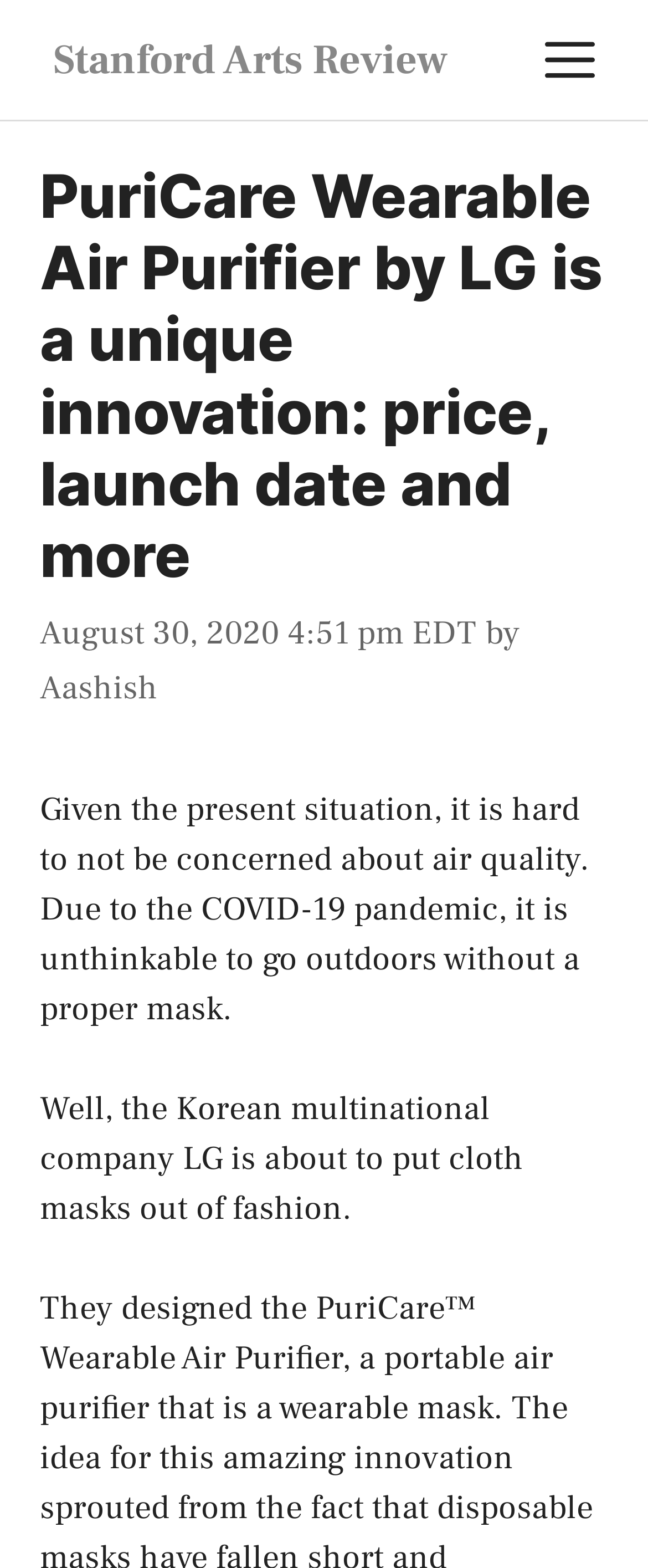What is the company mentioned in the article?
Please give a detailed and elaborate explanation in response to the question.

I found the company's name by reading the static text in the article, which mentions 'the Korean multinational company LG'.